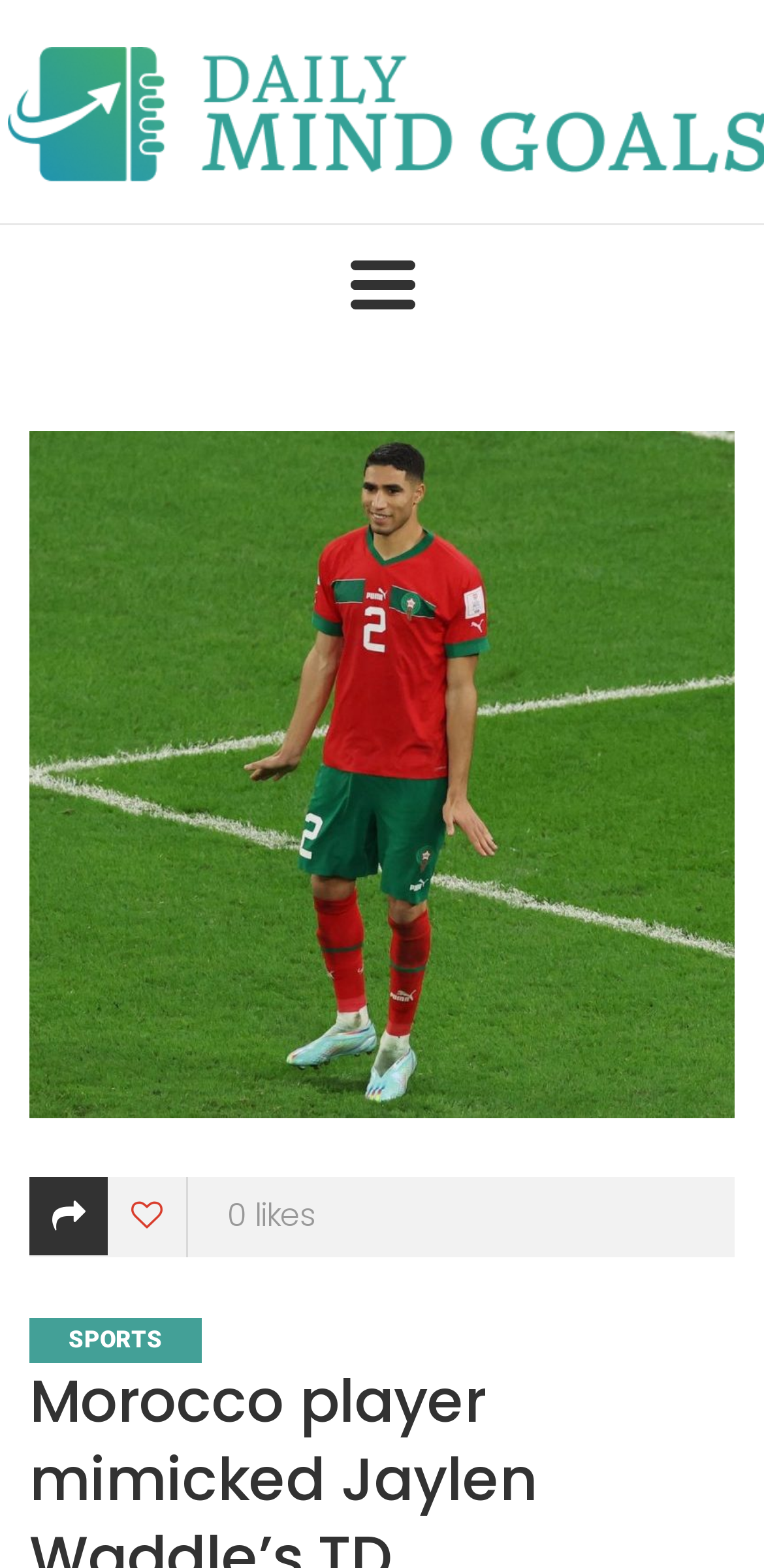Please find and report the primary heading text from the webpage.

Morocco player mimicked Jaylen Waddle’s TD celebration at World Cup